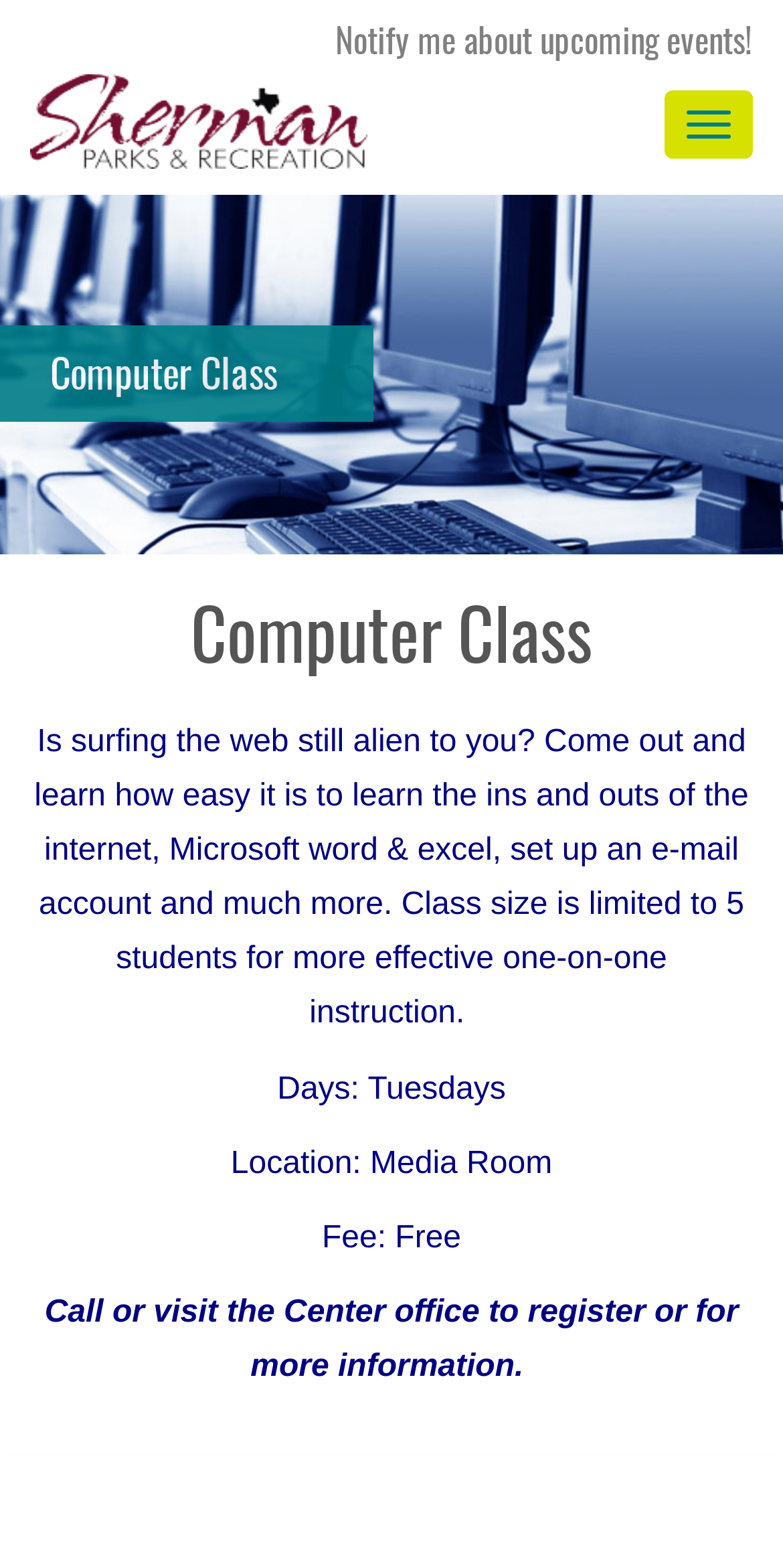What is the purpose of this webpage?
Make sure to answer the question with a detailed and comprehensive explanation.

Based on the content of the webpage, it appears to be promoting a computer class offered by Sherman Parks & Rec, providing details such as the class description, days, location, and fee. The webpage likely serves as a registration or information page for interested individuals.